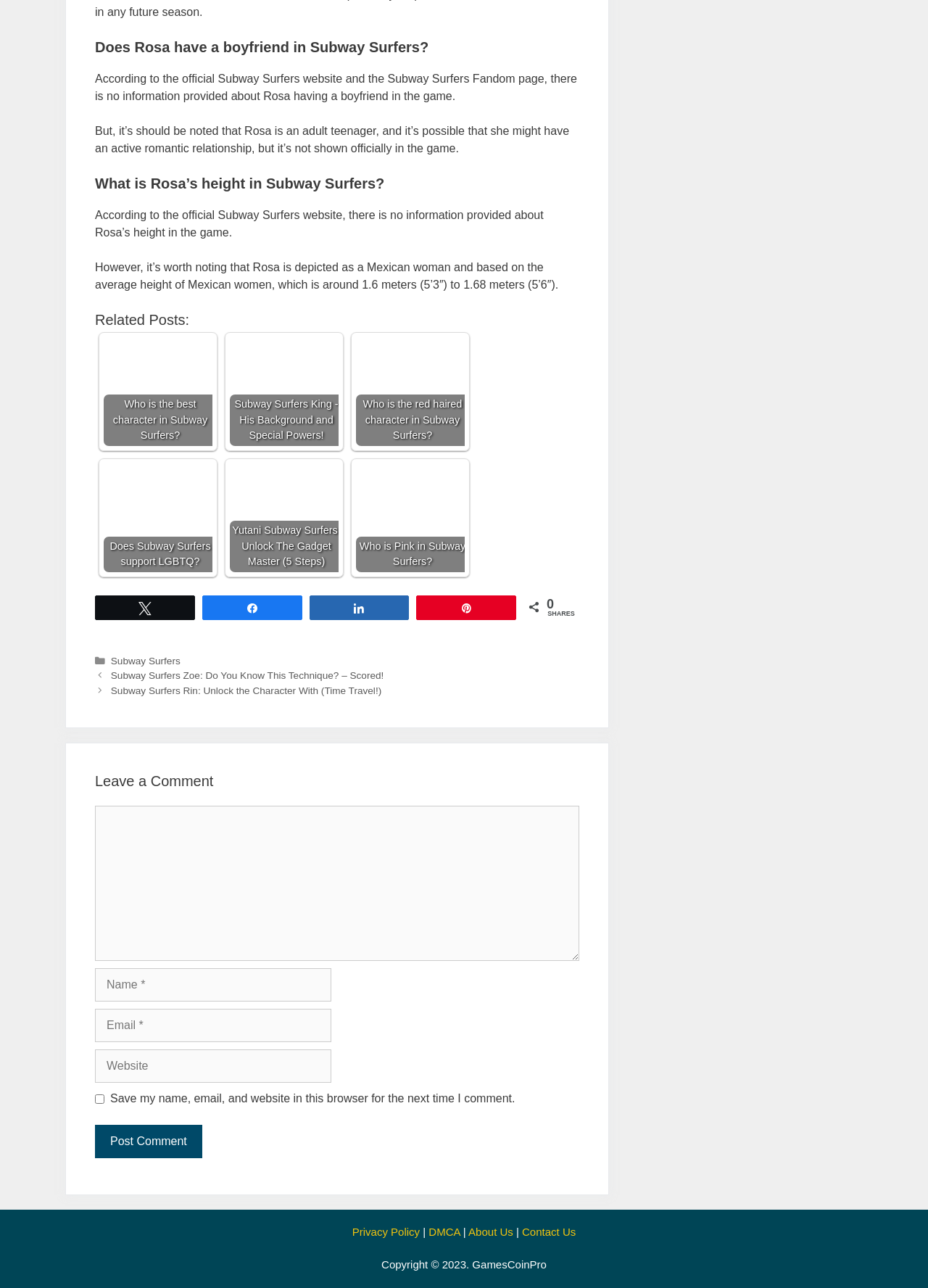Pinpoint the bounding box coordinates of the element to be clicked to execute the instruction: "Click on the 'Post Comment' button".

[0.102, 0.873, 0.218, 0.899]